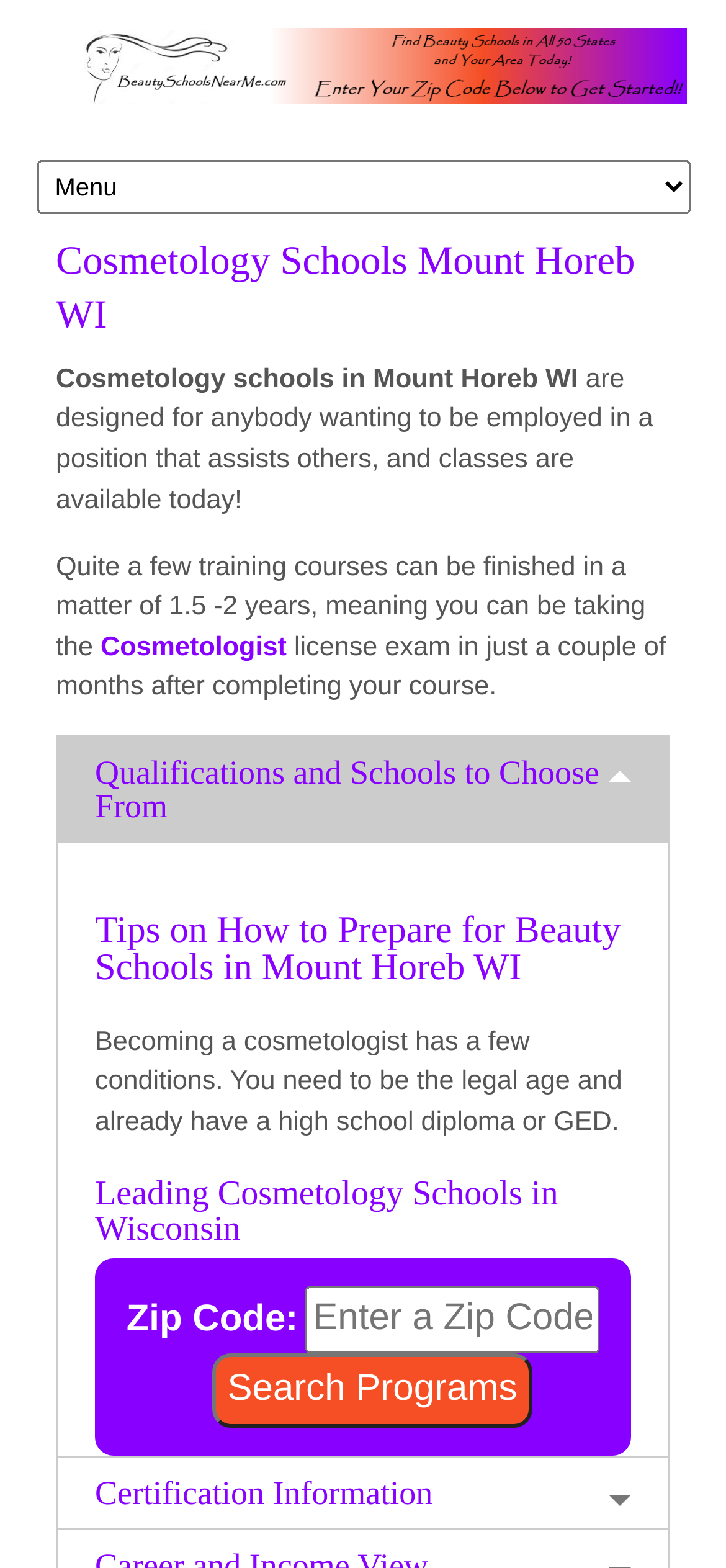What is the purpose of the 'Search Programs' button?
Answer the question with as much detail as possible.

I inferred the purpose of the button by its label 'Search Programs' and its proximity to the 'Zip Code:' textbox, which suggests that the button is used to search for programs based on the entered zip code.